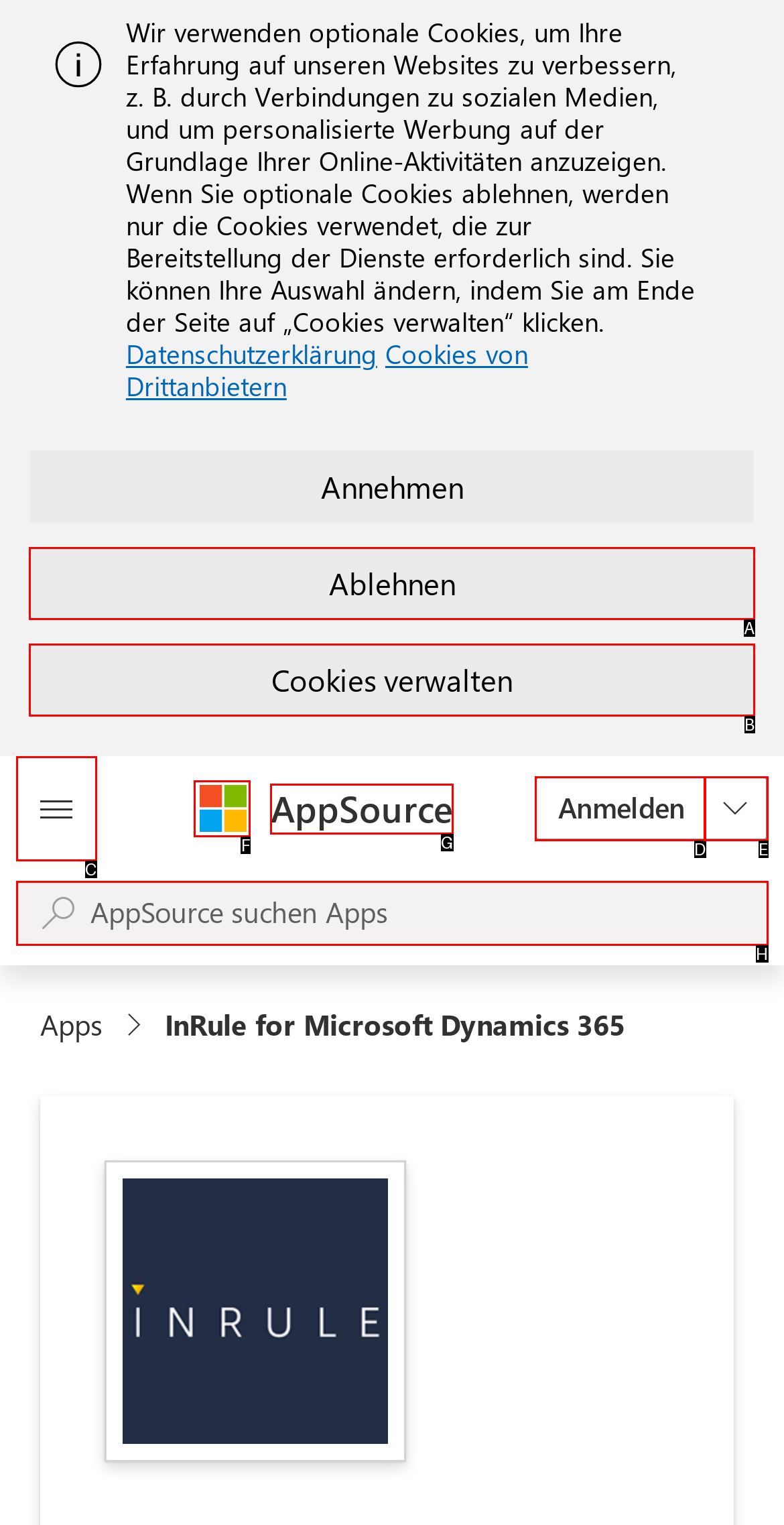Indicate the HTML element that should be clicked to perform the task: Open AppSource Reply with the letter corresponding to the chosen option.

G